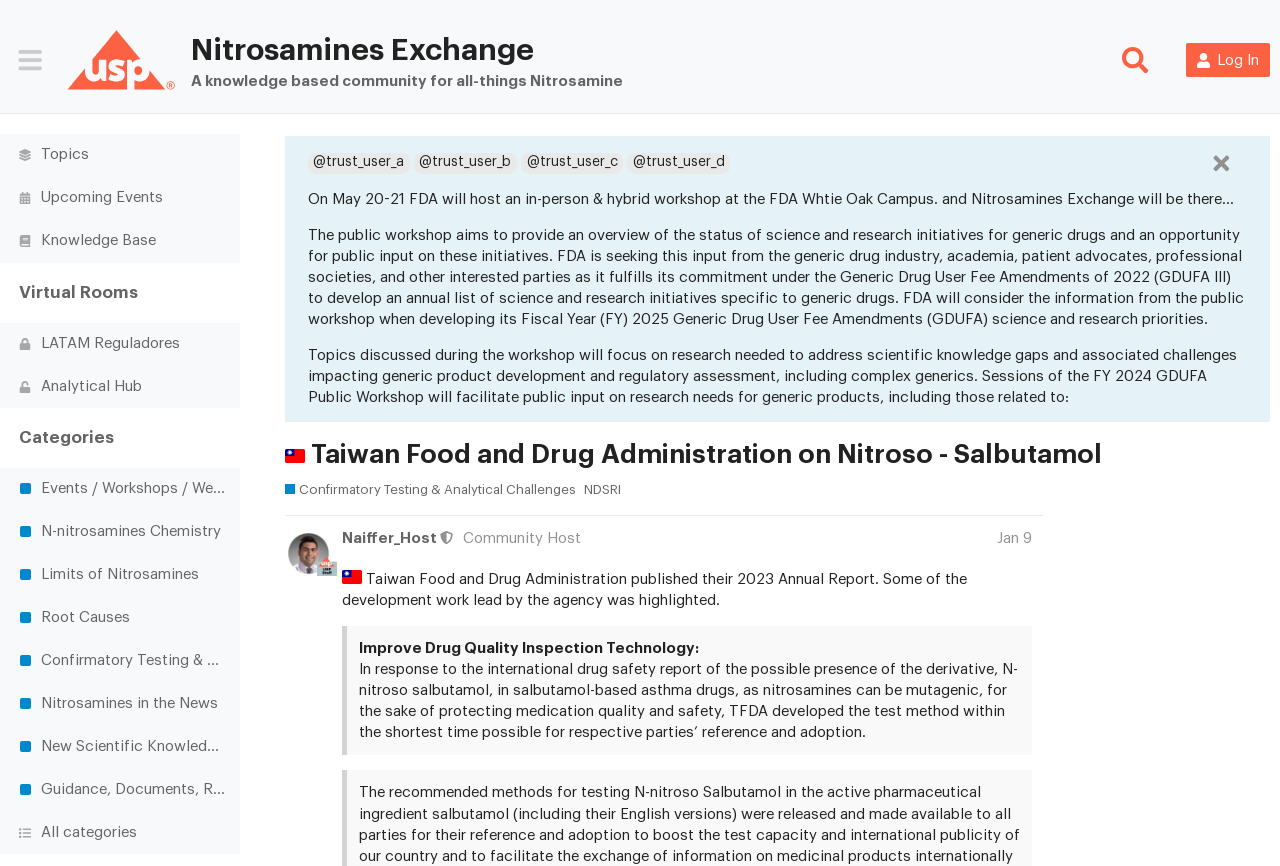What is the purpose of the FY 2024 GDUFA Public Workshop?
From the image, respond with a single word or phrase.

To provide an overview of the status of science and research initiatives for generic drugs